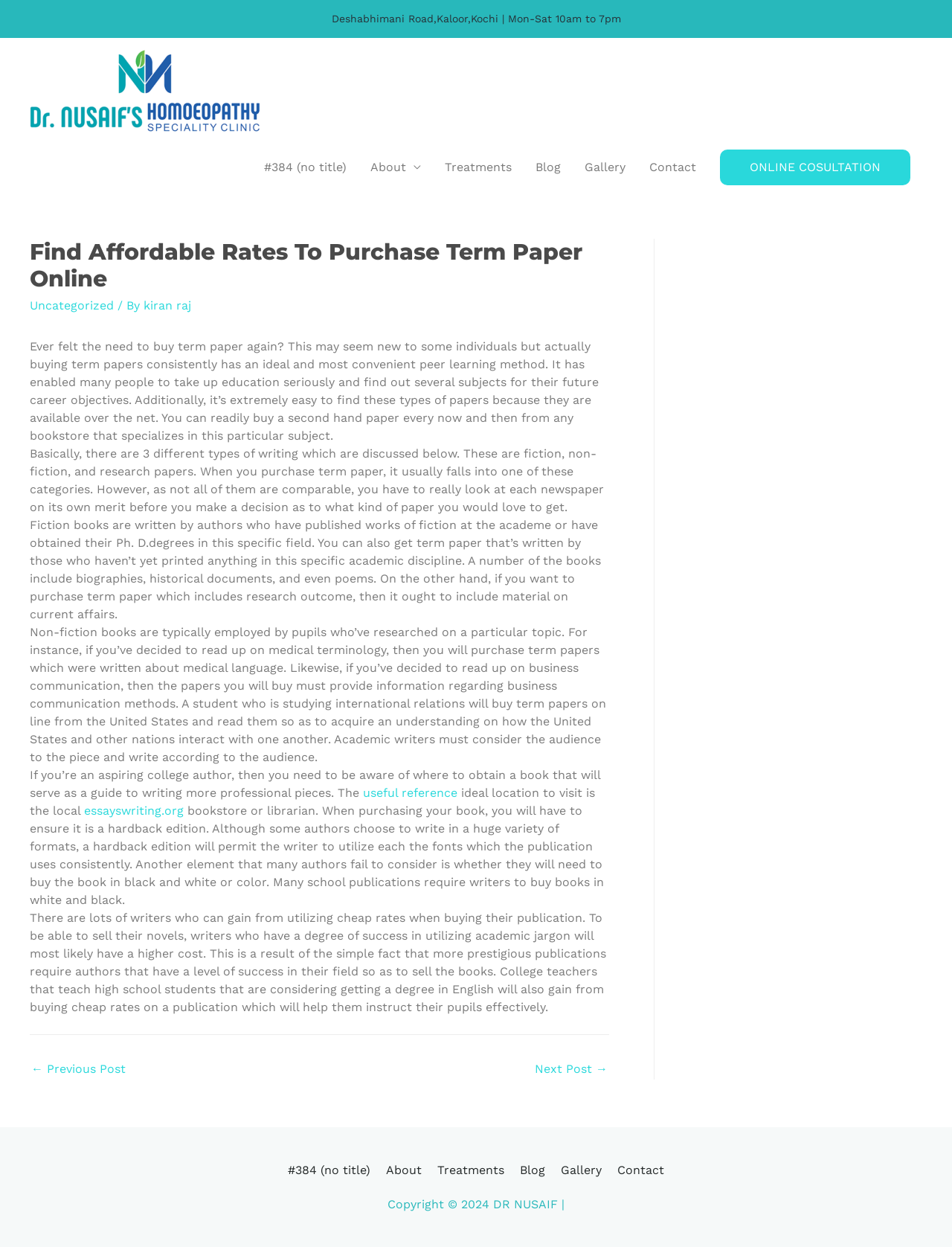Please determine the bounding box coordinates of the clickable area required to carry out the following instruction: "Visit the 'essayswriting.org' website". The coordinates must be four float numbers between 0 and 1, represented as [left, top, right, bottom].

[0.088, 0.645, 0.193, 0.656]